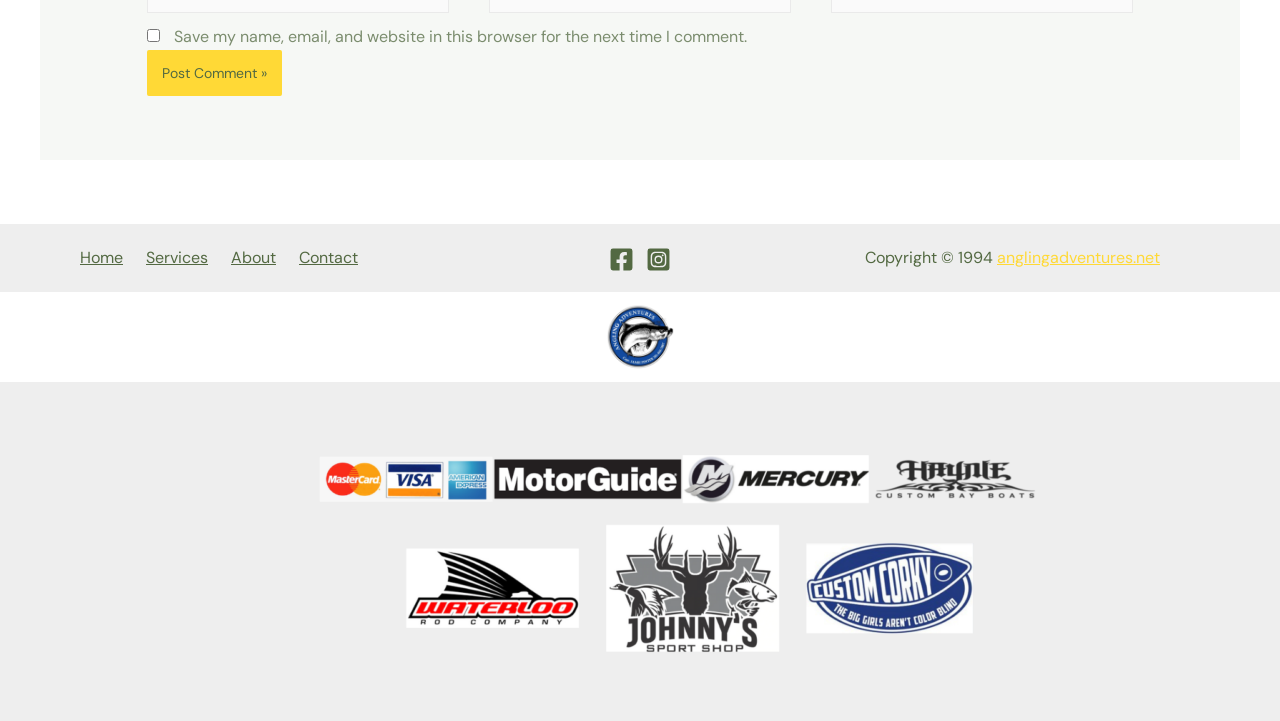What is the purpose of the checkbox?
Refer to the screenshot and deliver a thorough answer to the question presented.

The checkbox is located near the 'Post Comment' button, and its OCR text is 'Save my name, email, and website in this browser for the next time I comment.' This suggests that the purpose of the checkbox is to save the user's comment information for future use.